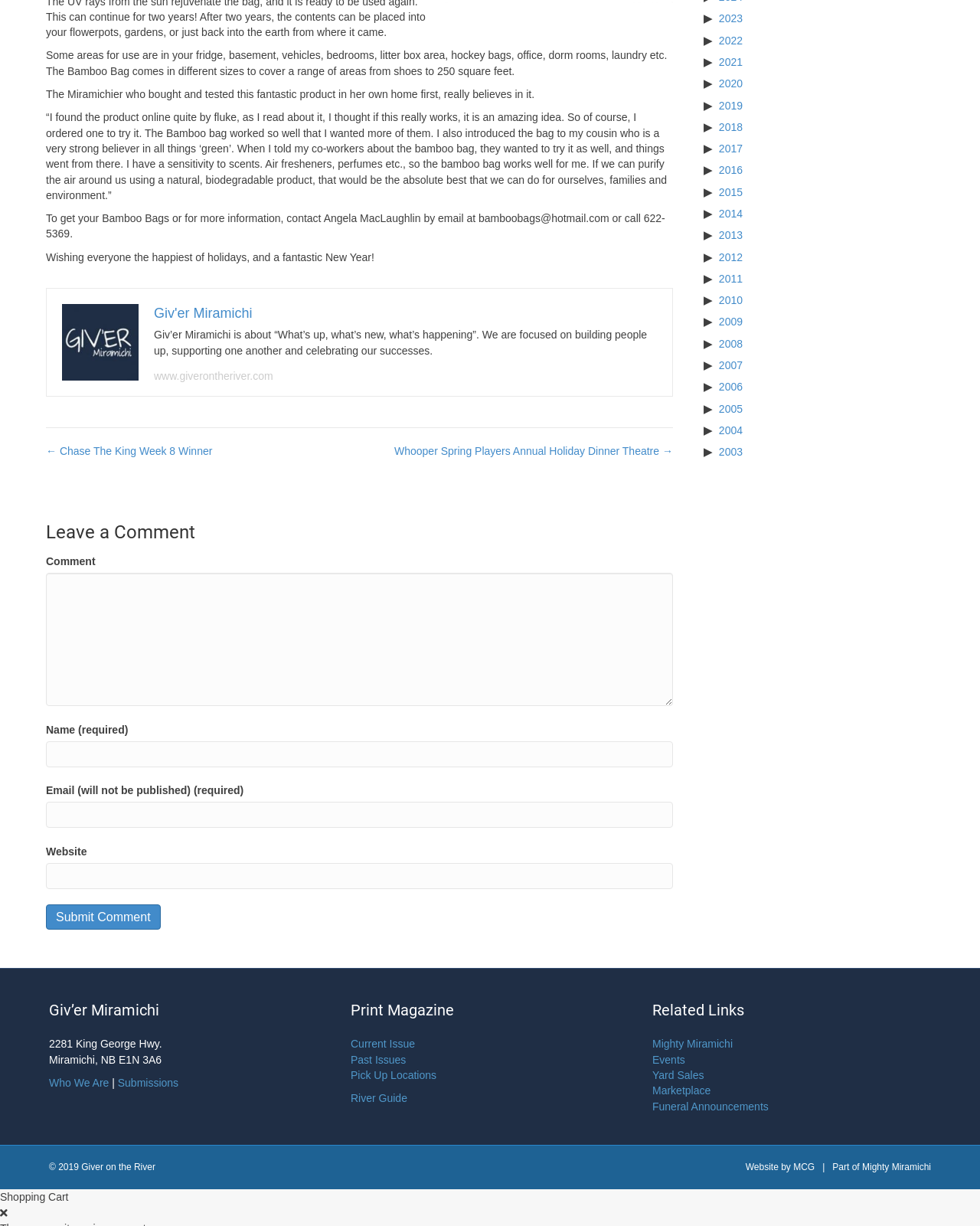Please identify the bounding box coordinates of the clickable element to fulfill the following instruction: "Click the 'Who We Are' link". The coordinates should be four float numbers between 0 and 1, i.e., [left, top, right, bottom].

[0.05, 0.878, 0.111, 0.888]